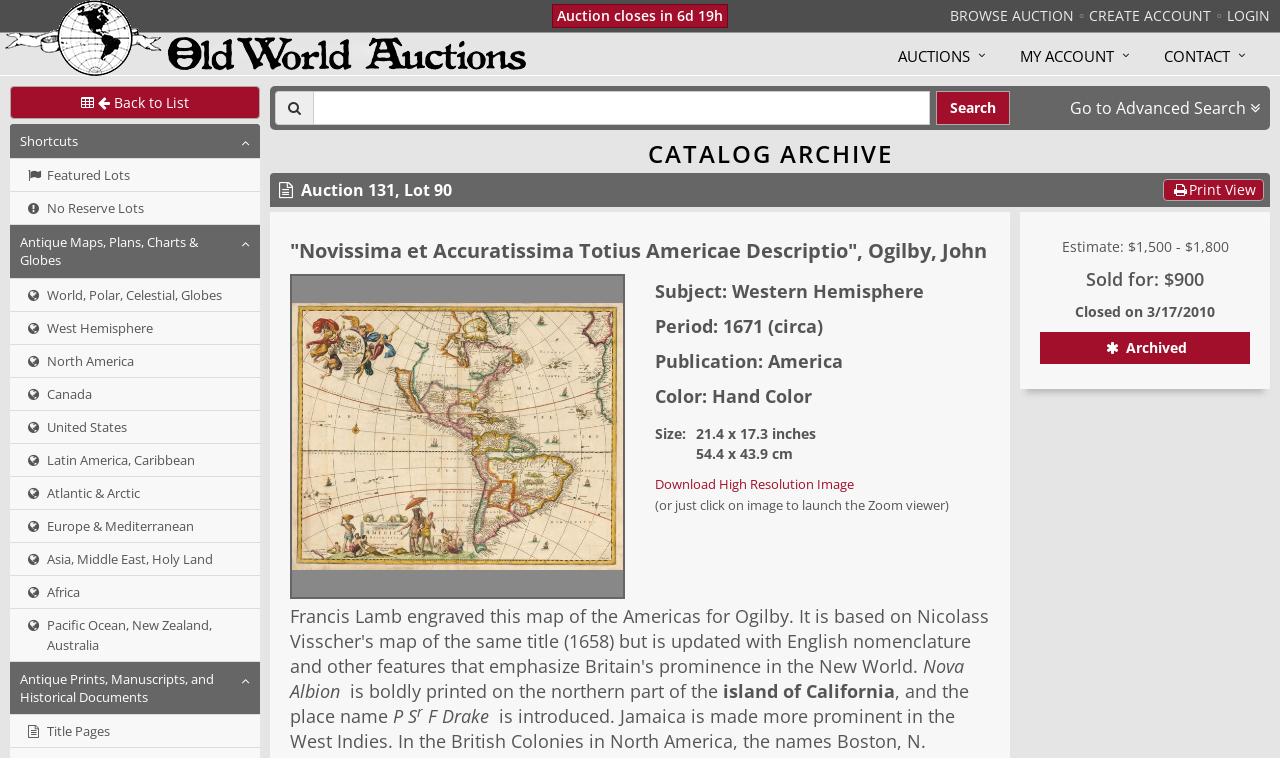Determine the bounding box coordinates of the clickable element to complete this instruction: "Create an account". Provide the coordinates in the format of four float numbers between 0 and 1, [left, top, right, bottom].

[0.851, 0.008, 0.946, 0.033]